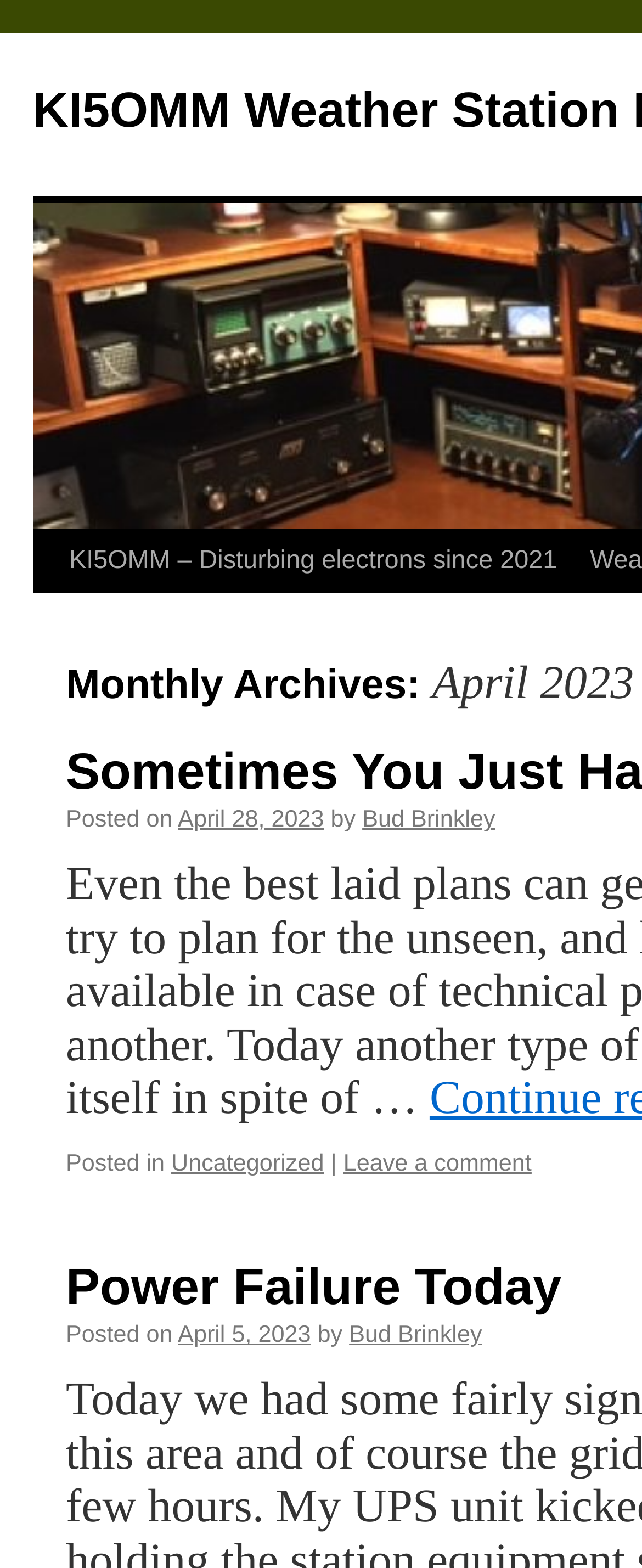Who is the author of the latest post?
Refer to the image and answer the question using a single word or phrase.

Bud Brinkley